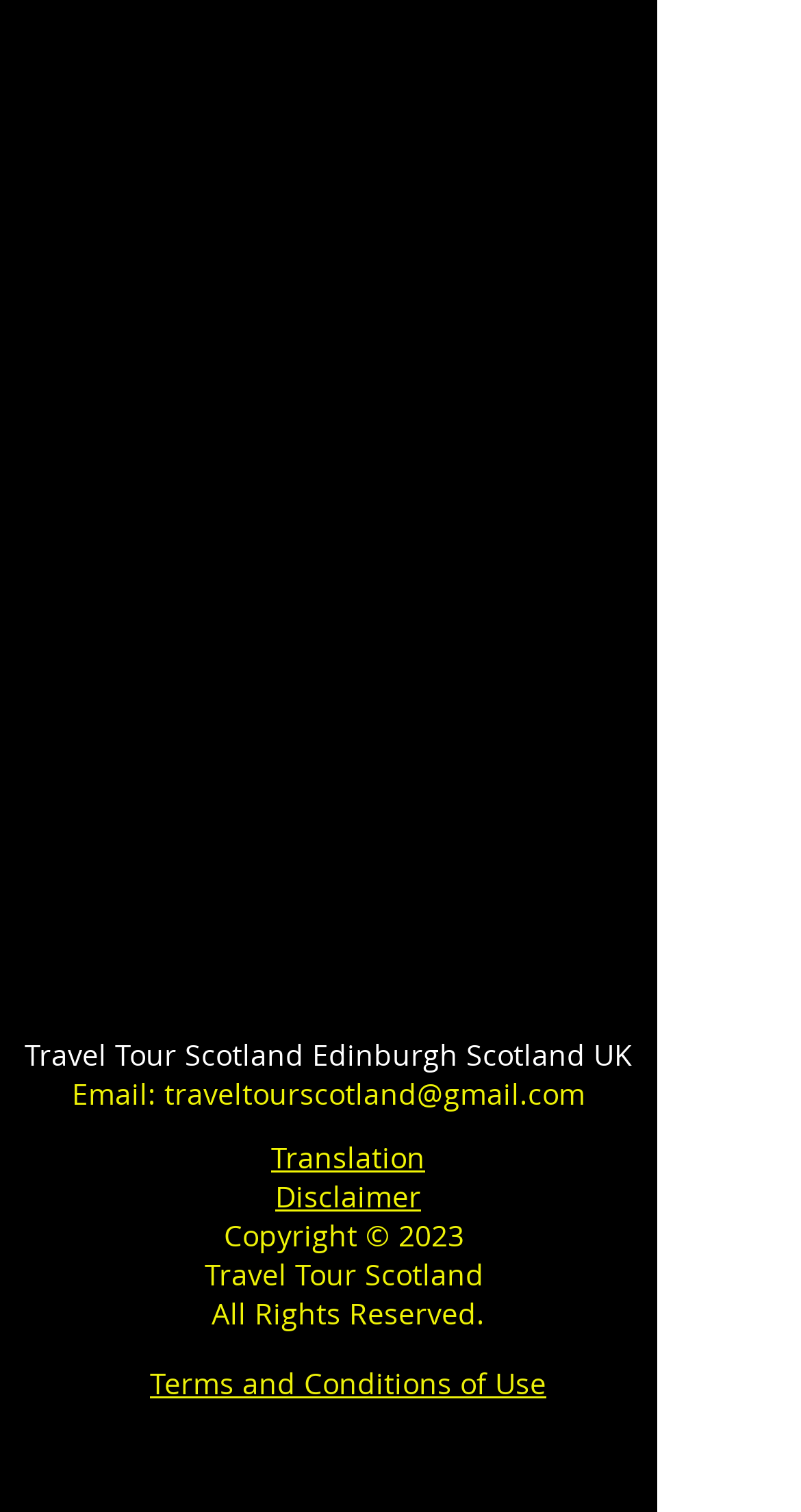Determine the bounding box for the UI element as described: "Terms and Conditions of Use". The coordinates should be represented as four float numbers between 0 and 1, formatted as [left, top, right, bottom].

[0.187, 0.902, 0.682, 0.928]